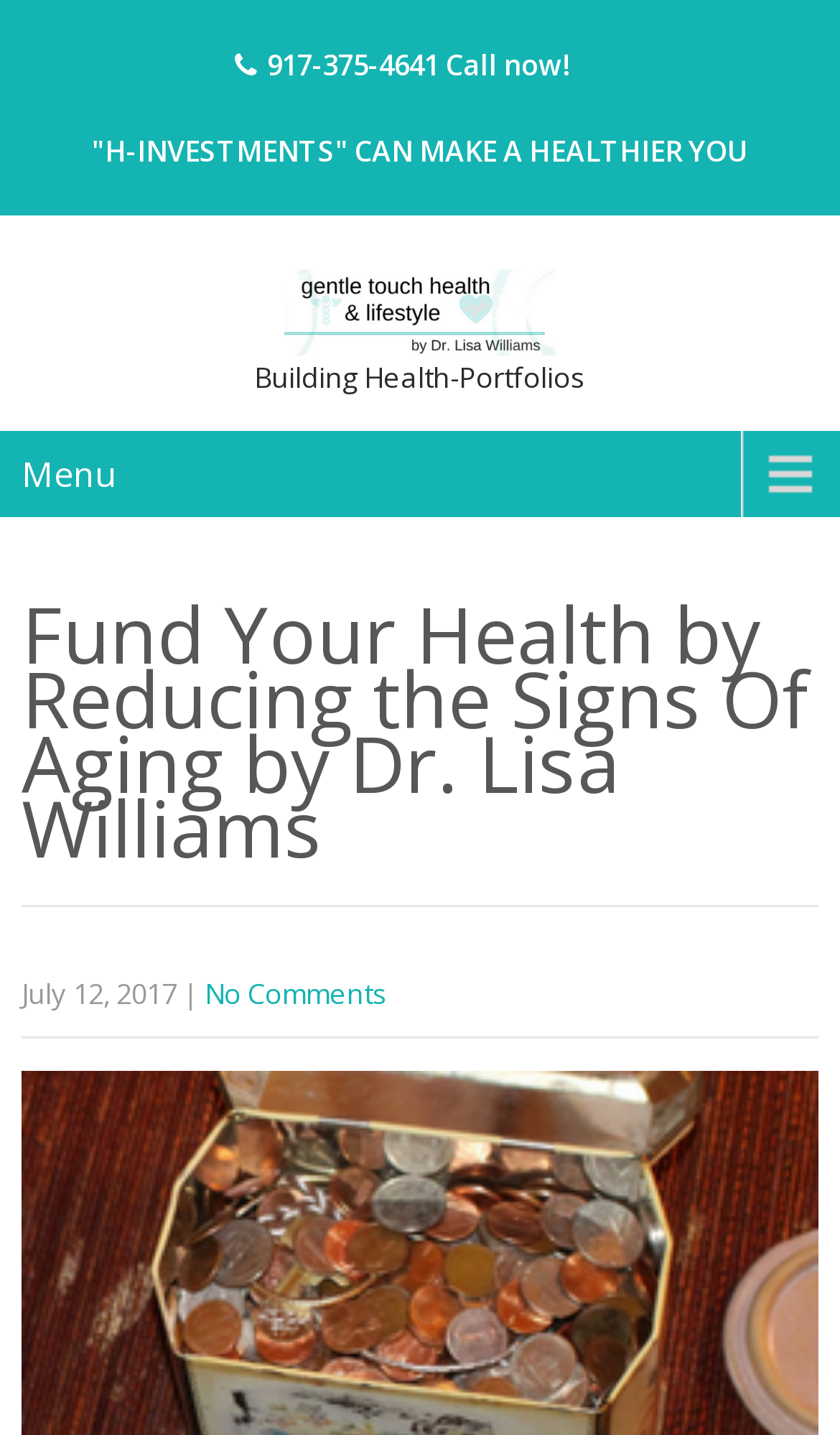Provide a brief response using a word or short phrase to this question:
What is the phone number to call?

917-375-4641